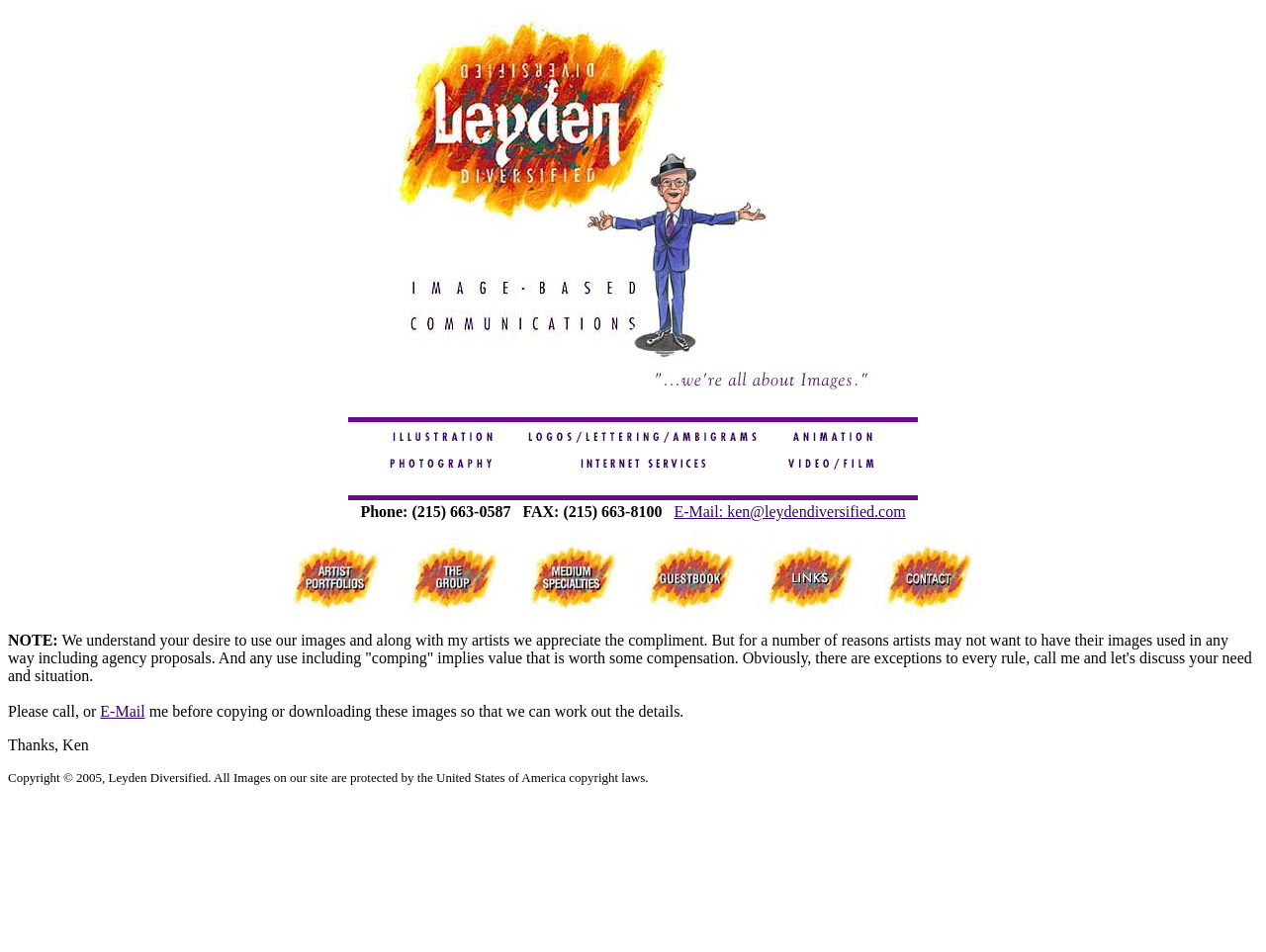Determine the bounding box coordinates of the region that needs to be clicked to achieve the task: "View the 'Artist Portfolios'".

[0.223, 0.592, 0.308, 0.61]